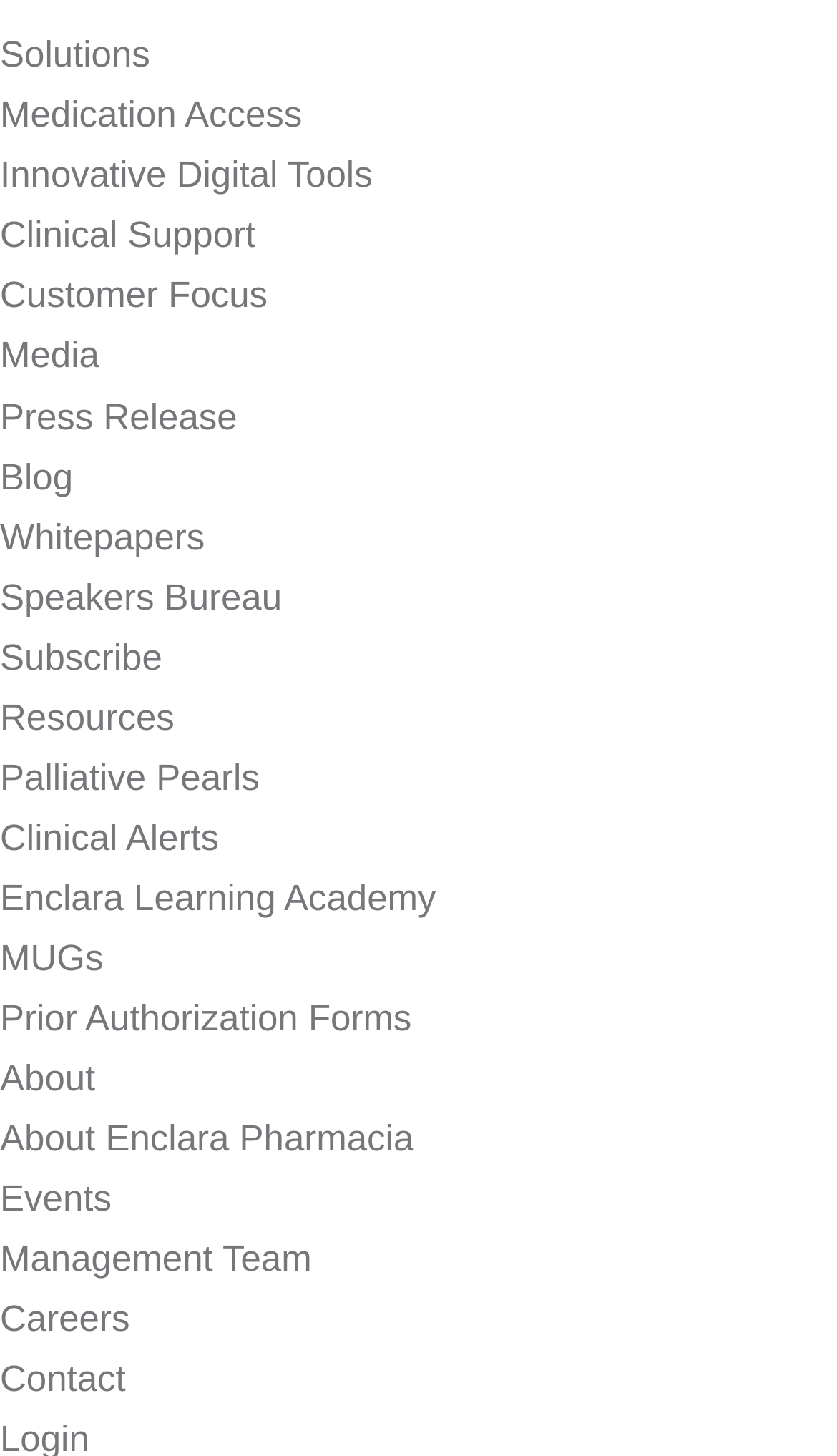Please determine the bounding box coordinates of the element's region to click for the following instruction: "View medication access solutions".

[0.0, 0.065, 0.361, 0.093]